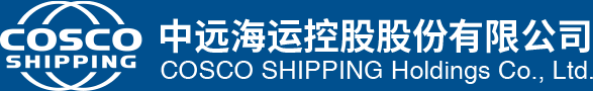What language is the company name written in, besides English?
Look at the screenshot and respond with one word or a short phrase.

Chinese